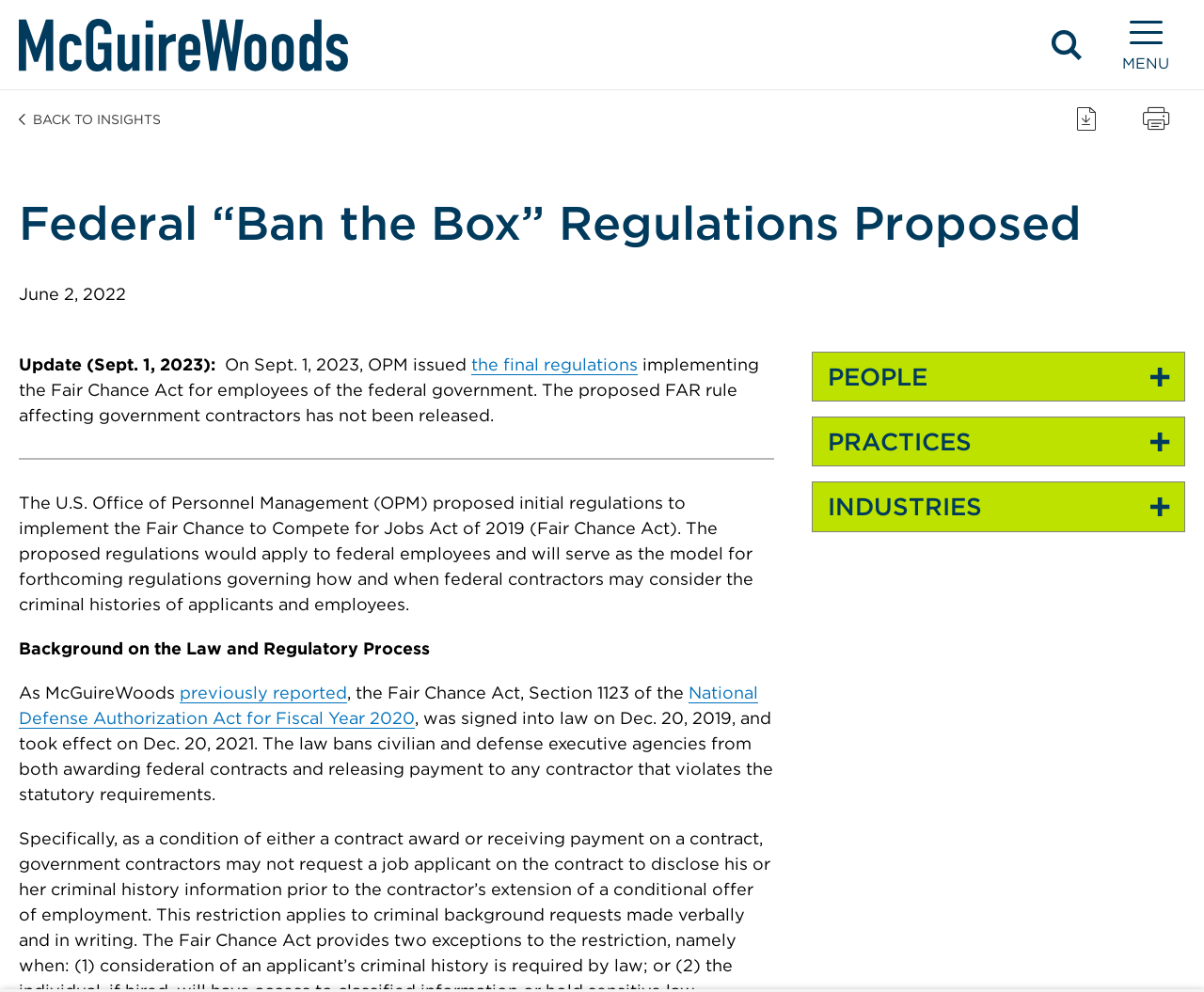Predict the bounding box coordinates of the area that should be clicked to accomplish the following instruction: "Toggle site navigation". The bounding box coordinates should consist of four float numbers between 0 and 1, i.e., [left, top, right, bottom].

[0.919, 0.0, 0.984, 0.091]